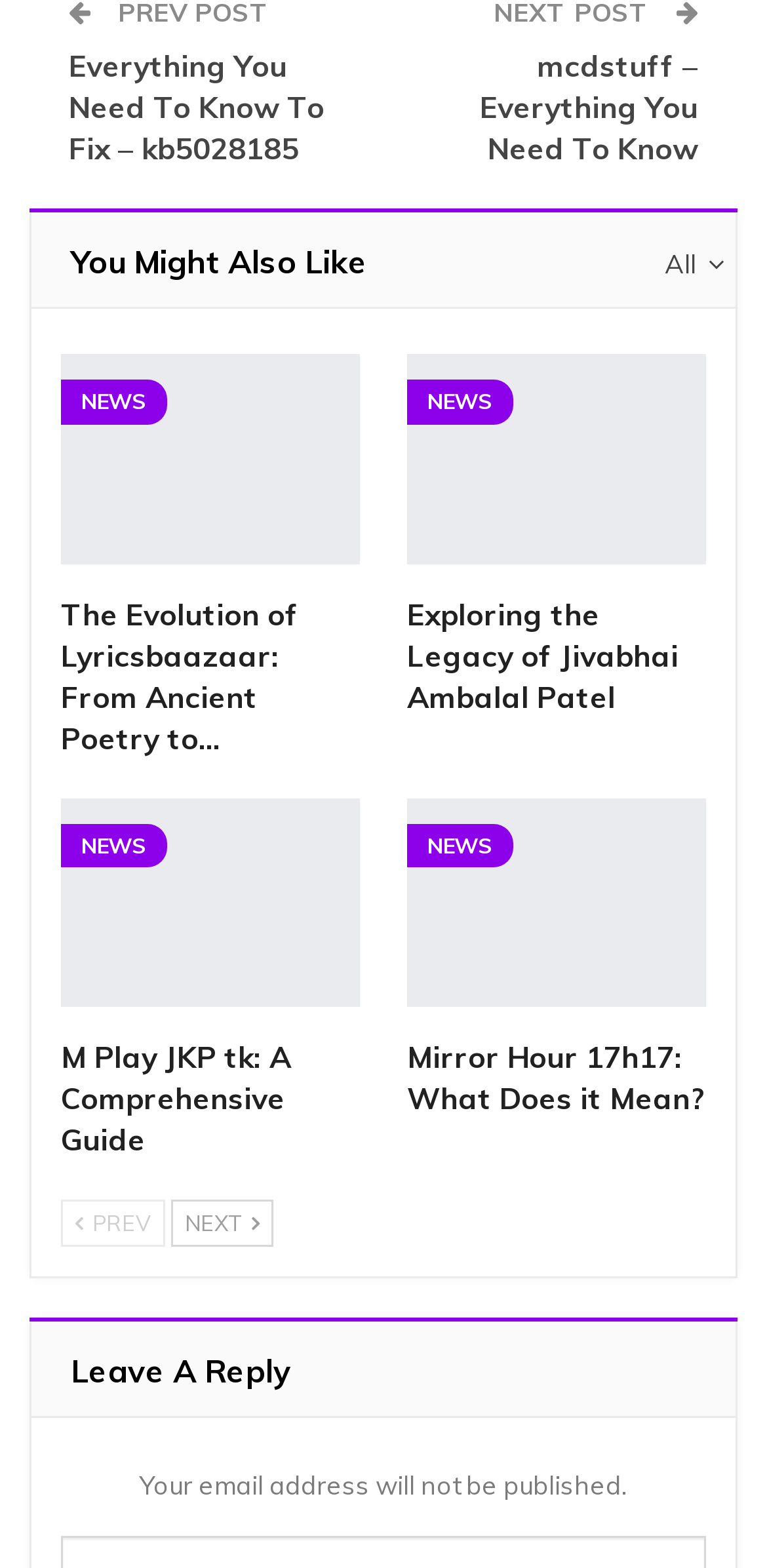Given the description "You might also like", provide the bounding box coordinates of the corresponding UI element.

[0.092, 0.155, 0.479, 0.18]